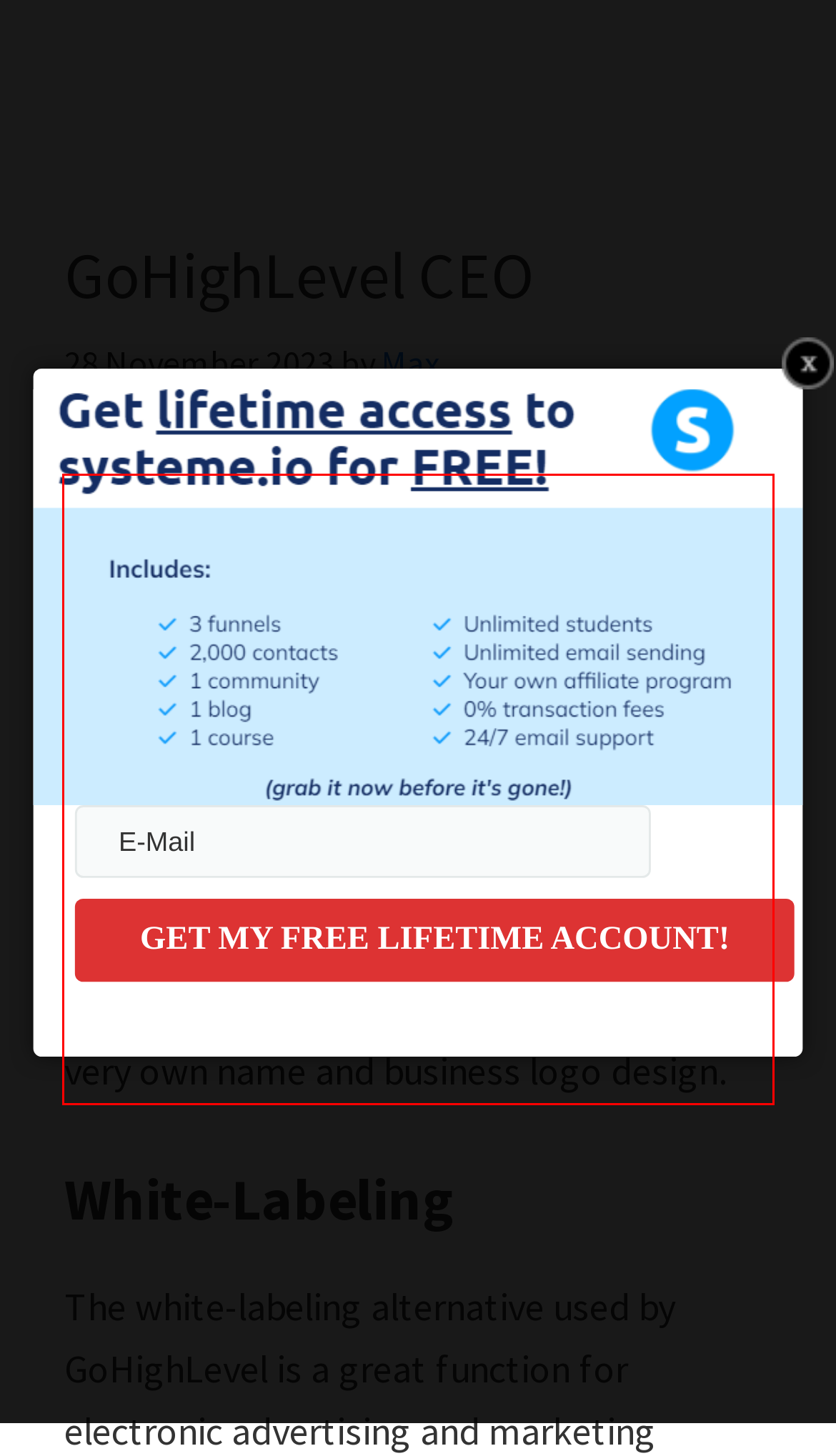Please recognize and transcribe the text located inside the red bounding box in the webpage image.

GoHighLevel is an all-in-one marketing software program utilized by thousands of marketing companies and also business owners. The software program supplies a CRM, touchdown web page and likewise sales funnel builder, e-mail automation device and even more. Its white labeling characteristic permits clients to brand the software program application under their very own name and business logo design.